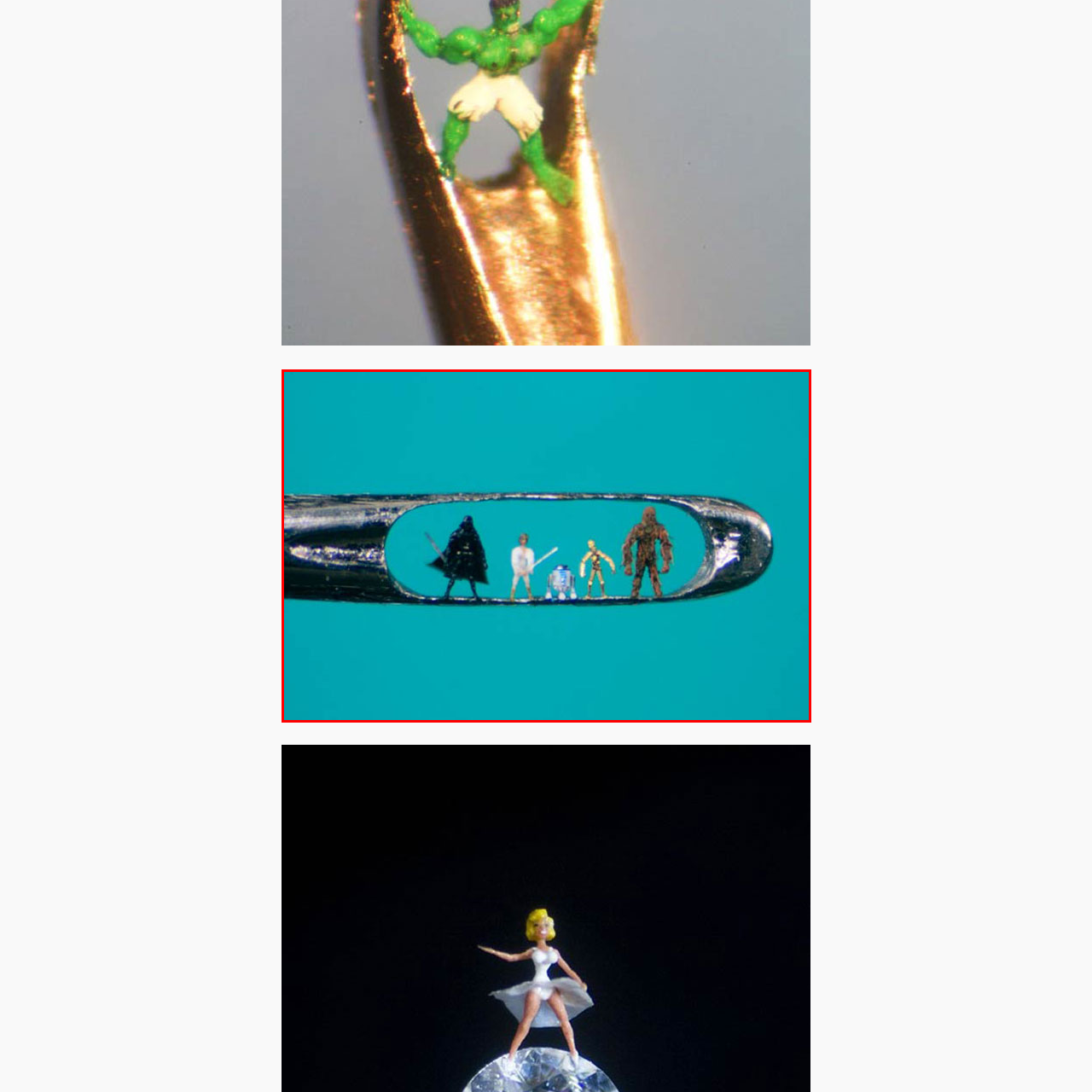Please provide a one-word or phrase response to the following question by examining the image within the red boundary:
What is Darth Vader holding in the image?

Lightsaber